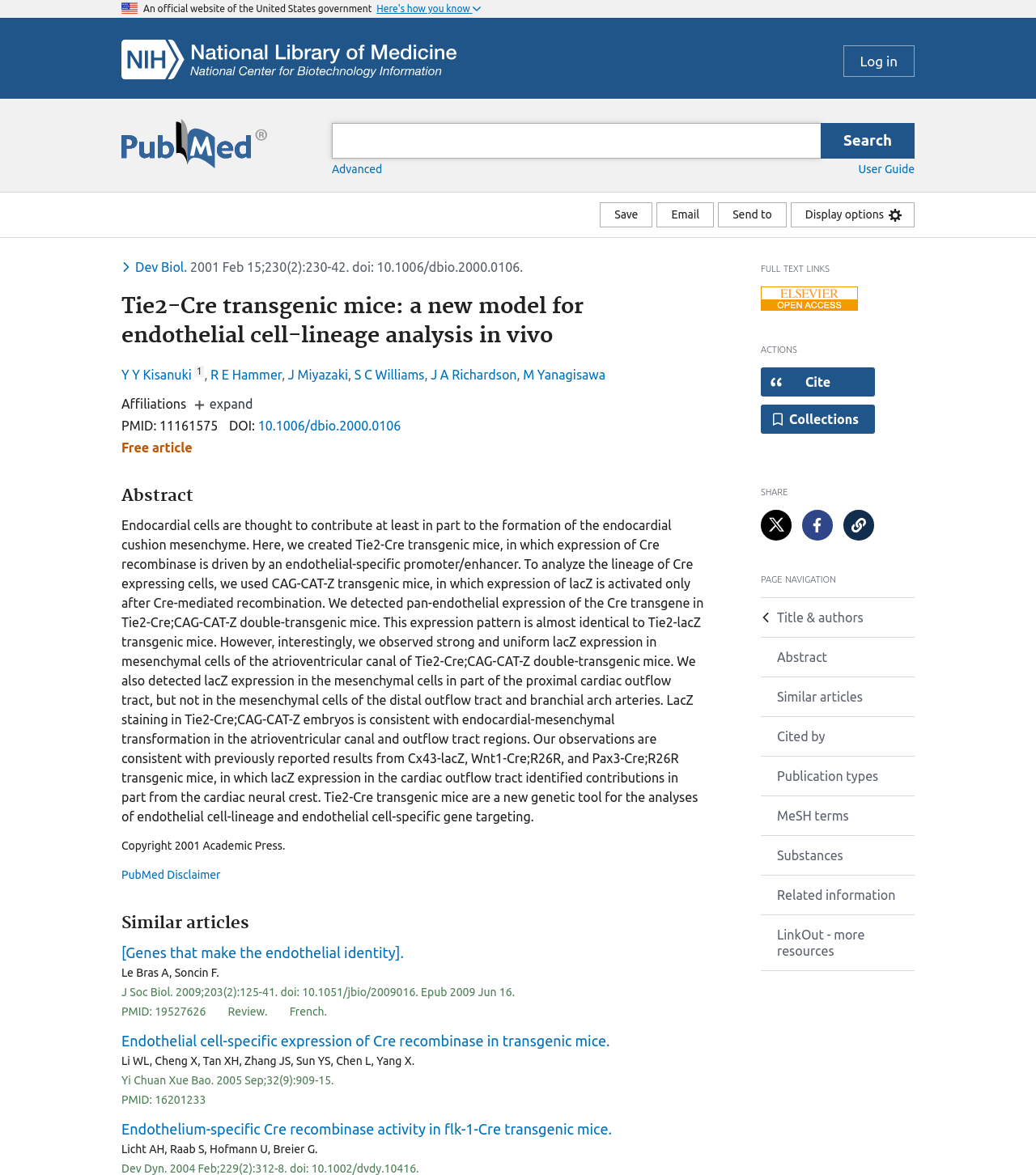Generate a thorough caption that explains the contents of the webpage.

This webpage is a scientific article from PubMed, a database of biomedical literature. At the top of the page, there is a U.S. flag icon and a button labeled "Here's how you know" next to a static text "An official website of the United States government". Below this, there is a search bar with a PubMed logo and a button to log in.

The main content of the page is divided into several sections. The first section displays the article's title, "Tie2-Cre transgenic mice: a new model for endothelial cell-lineage analysis in vivo", and its authors, including Y Y Kisanuki, R E Hammer, J Miyazaki, and others. Below this, there is a section with the article's abstract, which describes the research on Tie2-Cre transgenic mice and their use in analyzing endothelial cell lineage.

To the right of the abstract, there are several buttons and links, including "Save", "Email", "Send to", and "Display options". Below this, there are links to full-text providers, citation styles, and actions such as "Cite" and "Collections". Further down, there are links to share the article on Twitter and Facebook, as well as a permalink to the article.

On the left side of the page, there is a navigation menu with links to different sections of the article, including "Title & authors", "Abstract", "Similar articles", and others. Below this, there is a section with the article's metadata, including the publication date, DOI, and PMID.

At the bottom of the page, there are links to similar articles, including "[Genes that make the endothelial identity]" by Le Bras A and Soncin F. There is also a copyright notice and a disclaimer from PubMed.